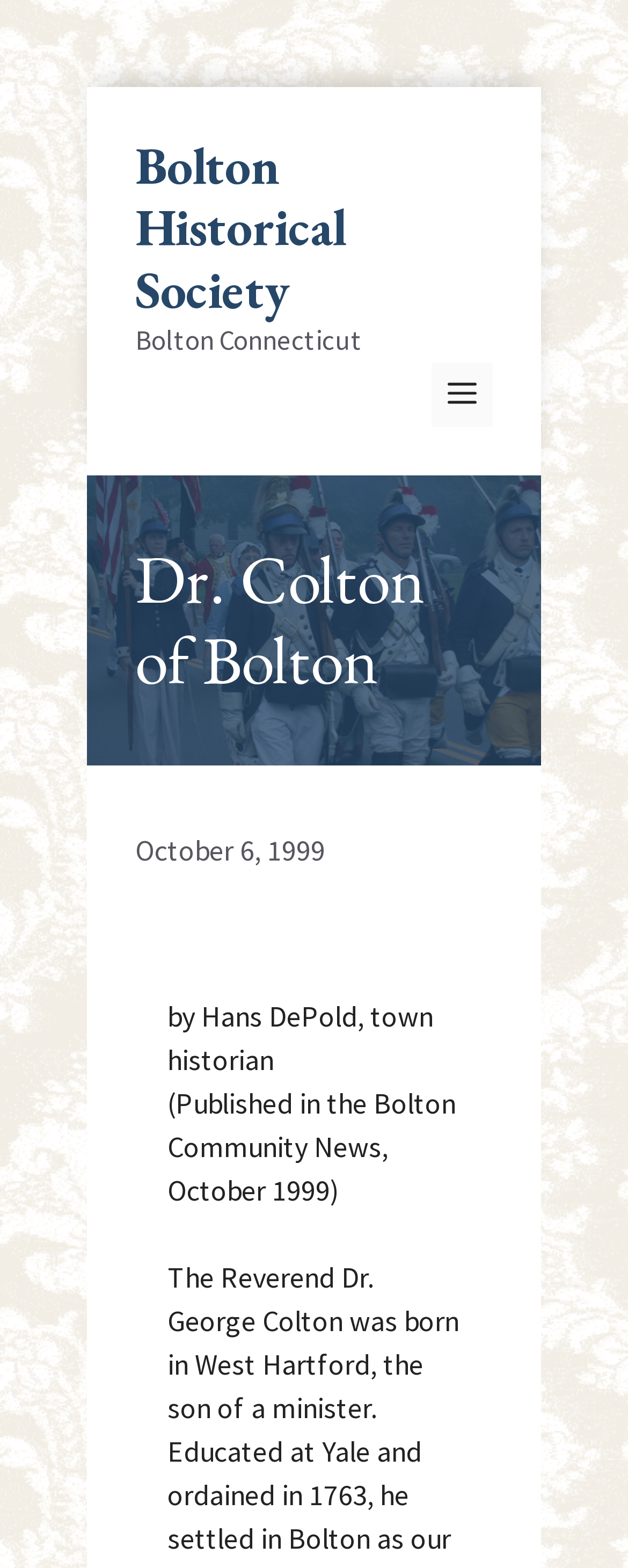Summarize the webpage with intricate details.

The webpage is about Dr. George Colton of Bolton, presented by the Bolton Historical Society. At the top-left corner, there is a "Skip to content" link. Next to it, a banner spans across the top of the page, containing a link to the Bolton Historical Society and the text "Bolton Connecticut". On the top-right corner, a mobile toggle button is located, which expands to a menu when clicked.

Below the banner, a heading "Dr. Colton of Bolton" is centered, with a subheading that includes the date "October 6, 1999". The text "by Hans DePold, town historian" and "(Published in the Bolton Community News, October 1999)" are placed below the heading, slightly indented.

The webpage appears to be a historical article or biography about Dr. George Colton, with the provided meta description serving as a brief introduction to the content.